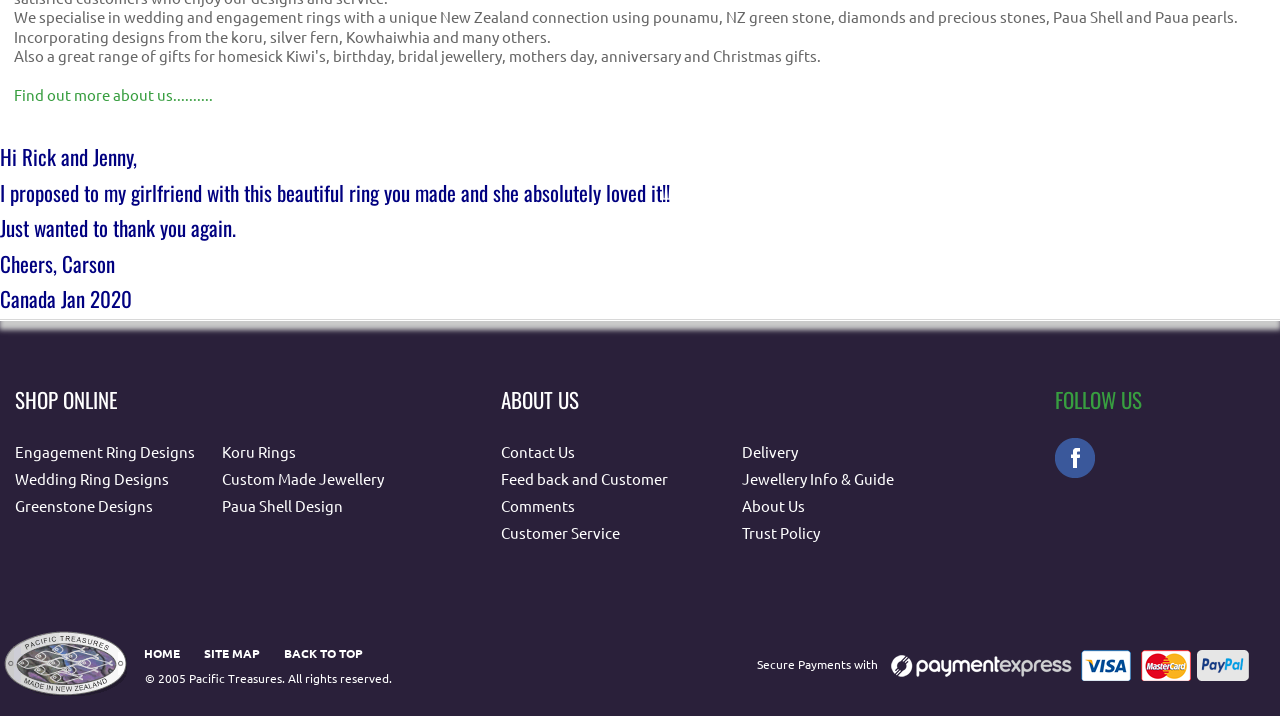Specify the bounding box coordinates for the region that must be clicked to perform the given instruction: "check the link to Korean Bbq Chicken".

None